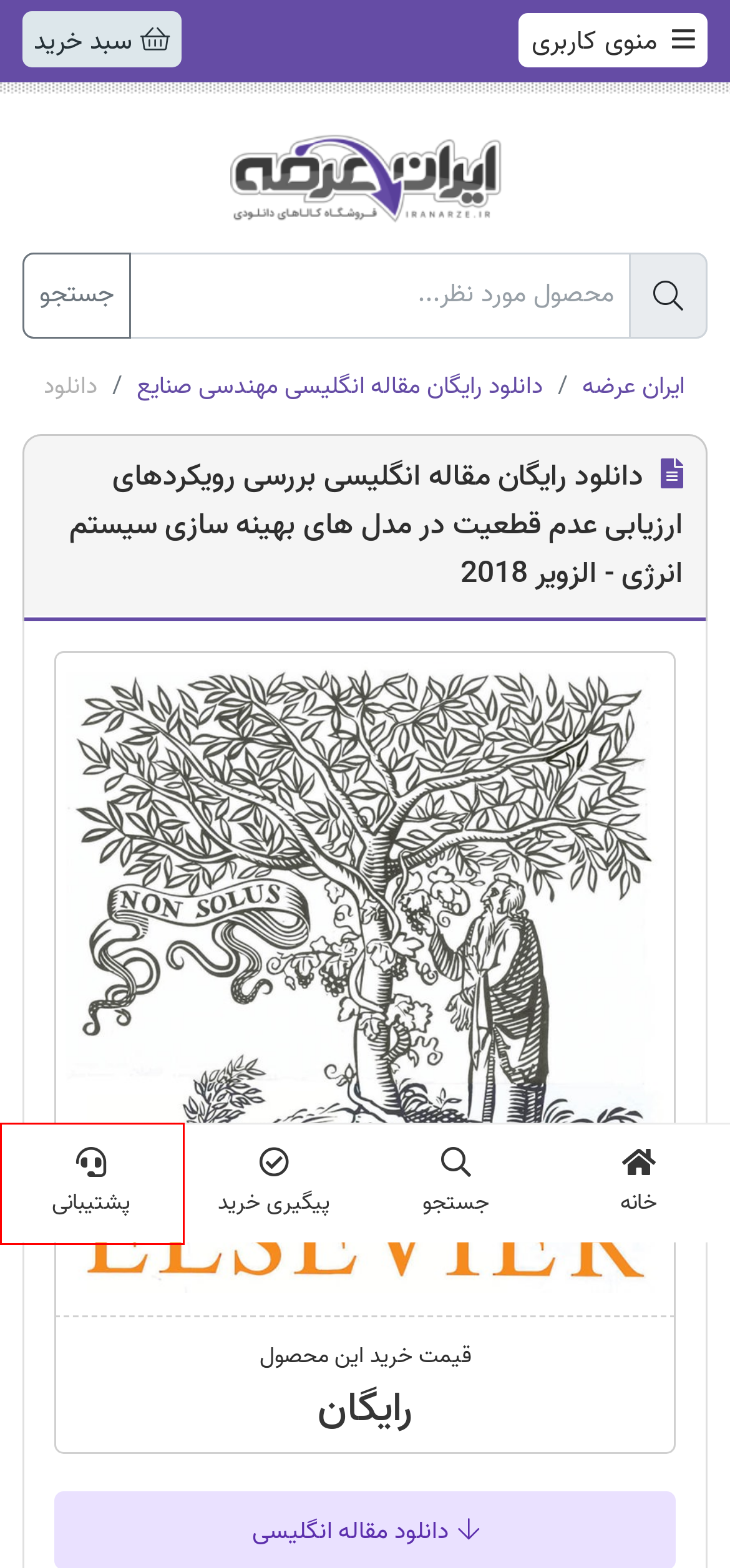Analyze the screenshot of a webpage with a red bounding box and select the webpage description that most accurately describes the new page resulting from clicking the element inside the red box. Here are the candidates:
A. دانلود دفترچه راهنمای ثبت نام سازمان اداری و استخدامی کشور 1403 | وبلاگ ایران عرضه
B. ترجمه مقاله مدل سازی مبتنی بر توزیع گاوسی برای پیش بینی عمق برش پروفیل های کرف | ایران عرضه
C. جستجوی مقالات و سوالات استخدامی | ایران عرضه
D. دانلود رایگان جزوه خلاصه منشور حکومت علوی آیت الله خامنه ای | وبلاگ ایران عرضه
E. محصولات خریداری شده | ایران عرضه
F. ورود | ایران عرضه
G. دانلود رایگان مقاله انگلیسی مهندسی صنایع | ایران عرضه
H. نمونه سوالات آزمون استخدامی | ایران عرضه

F